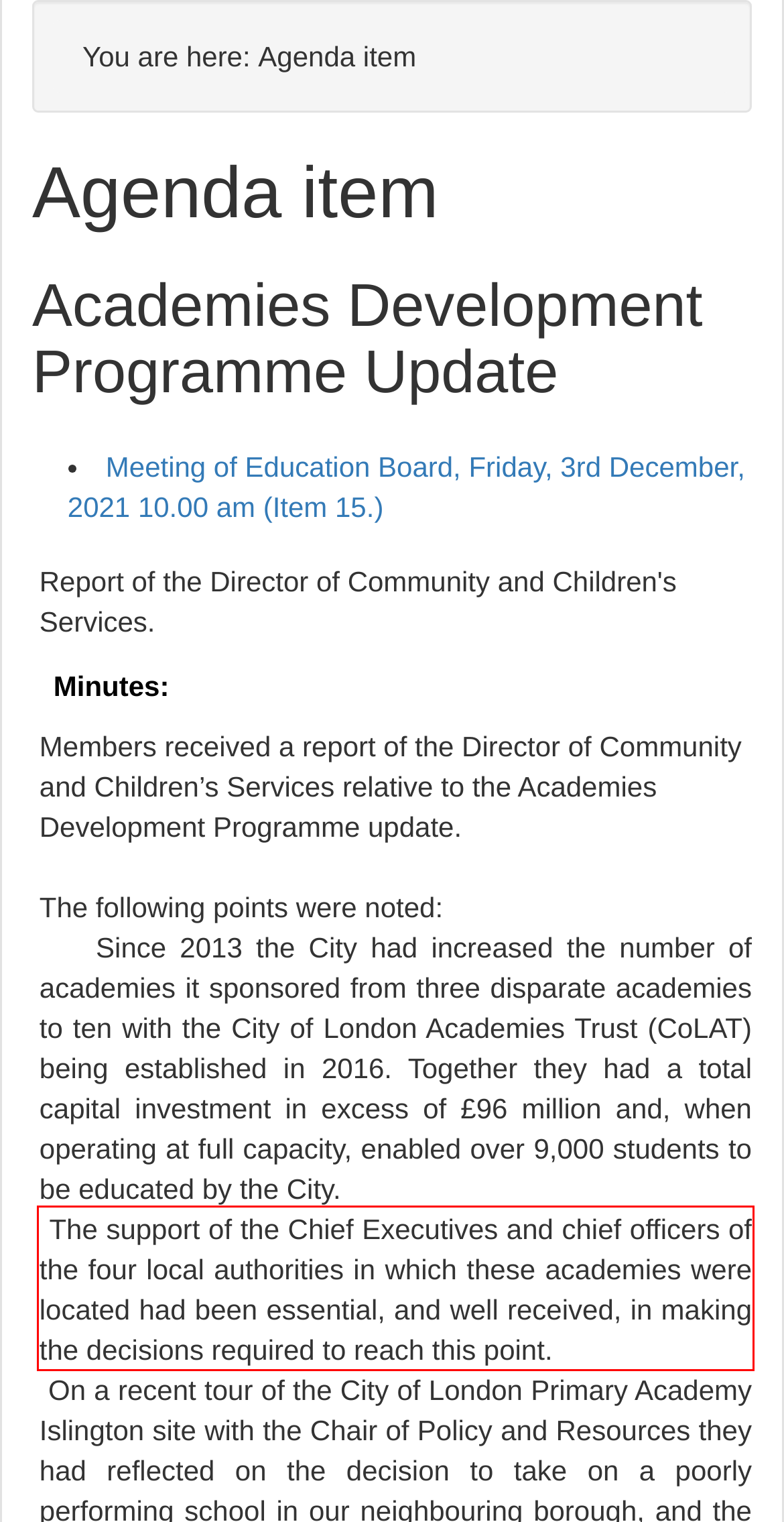Look at the provided screenshot of the webpage and perform OCR on the text within the red bounding box.

· The support of the Chief Executives and chief officers of the four local authorities in which these academies were located had been essential, and well received, in making the decisions required to reach this point.